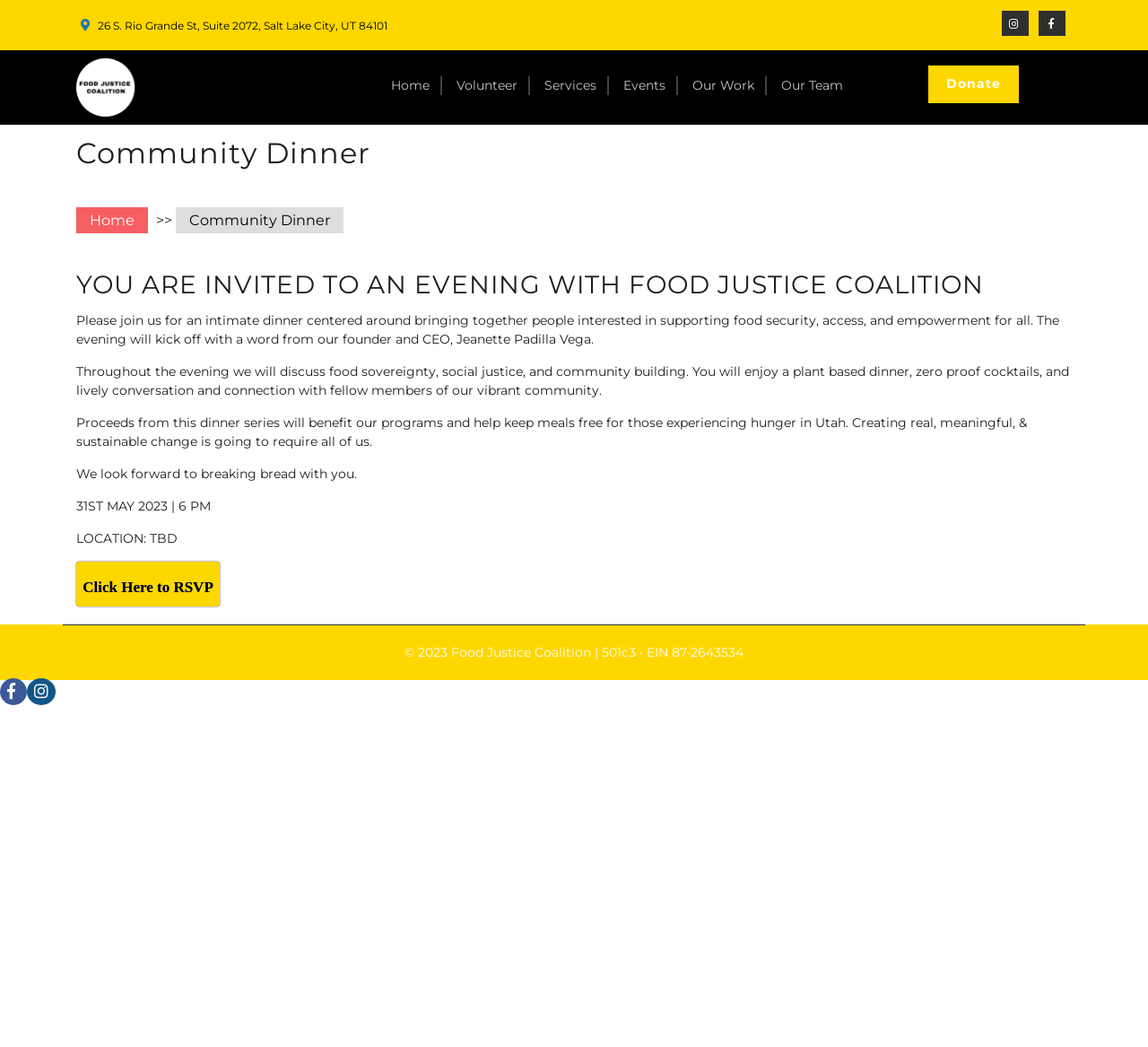Please identify the bounding box coordinates of the area that needs to be clicked to follow this instruction: "Click the 'Home' link".

[0.34, 0.073, 0.374, 0.091]